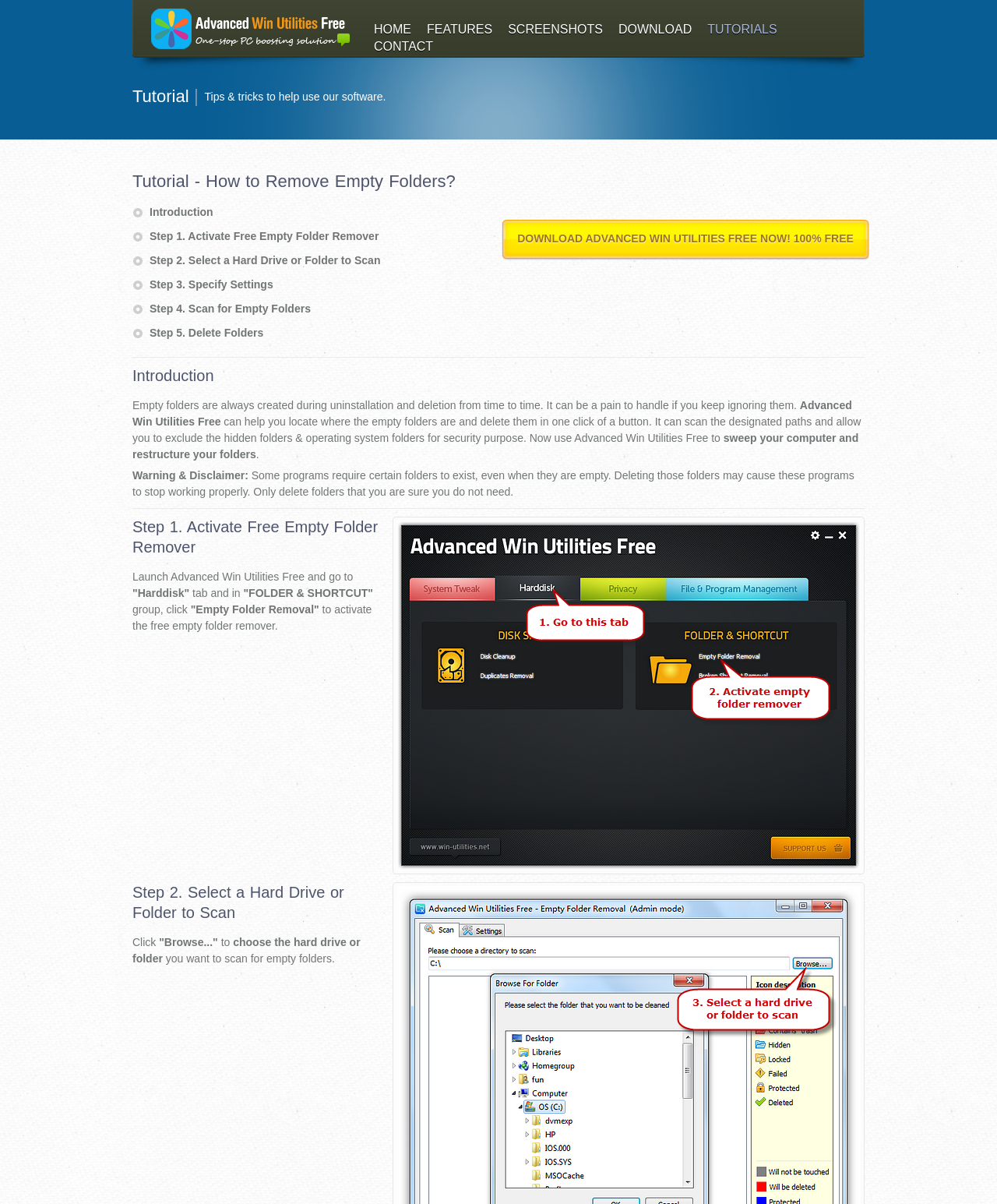Please mark the bounding box coordinates of the area that should be clicked to carry out the instruction: "Go to HOME".

[0.375, 0.019, 0.412, 0.03]